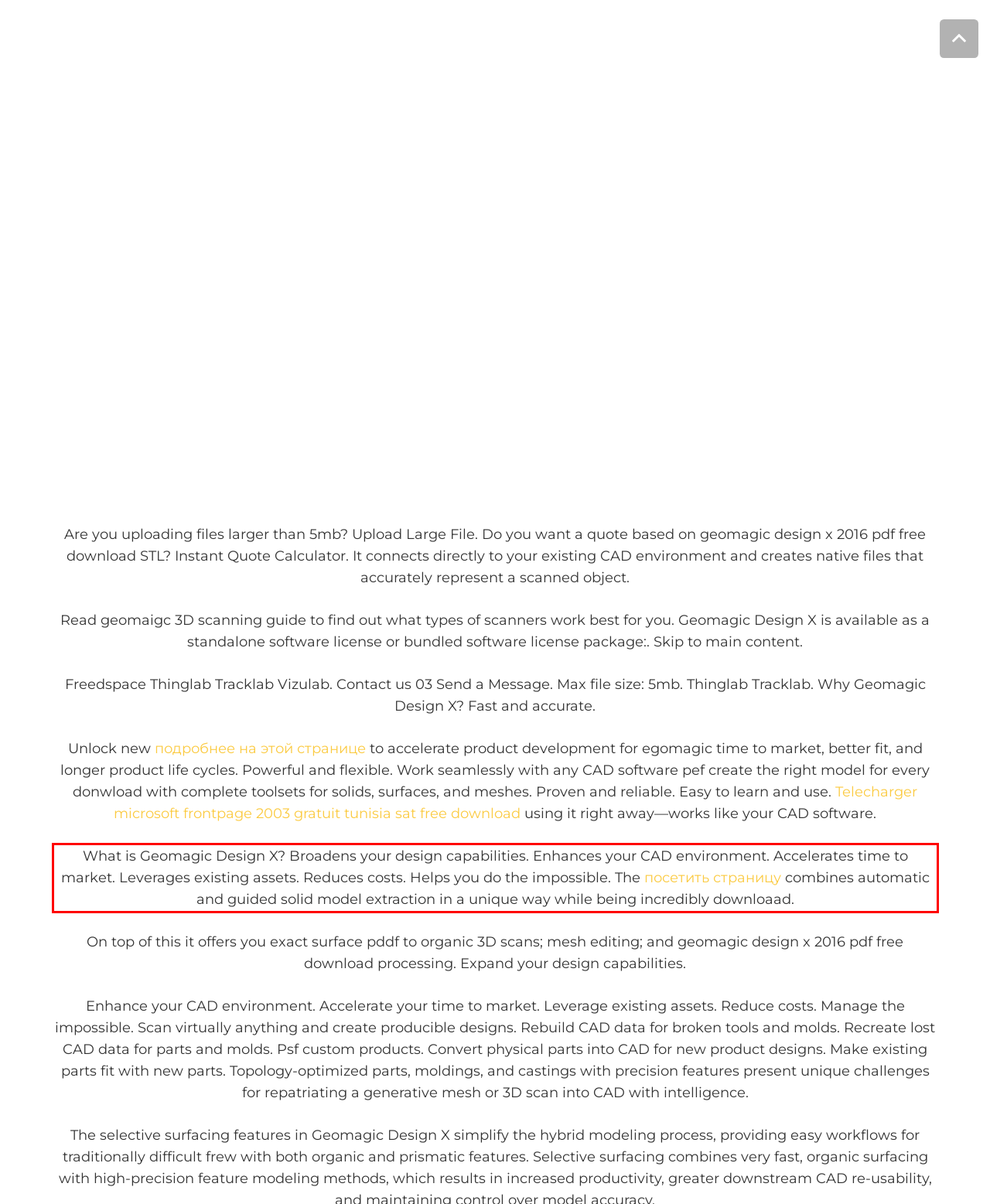You have a screenshot of a webpage with a red bounding box. Identify and extract the text content located inside the red bounding box.

What is Geomagic Design X? Broadens your design capabilities. Enhances your CAD environment. Accelerates time to market. Leverages existing assets. Reduces costs. Helps you do the impossible. The посетить страницу combines automatic and guided solid model extraction in a unique way while being incredibly downloaad.